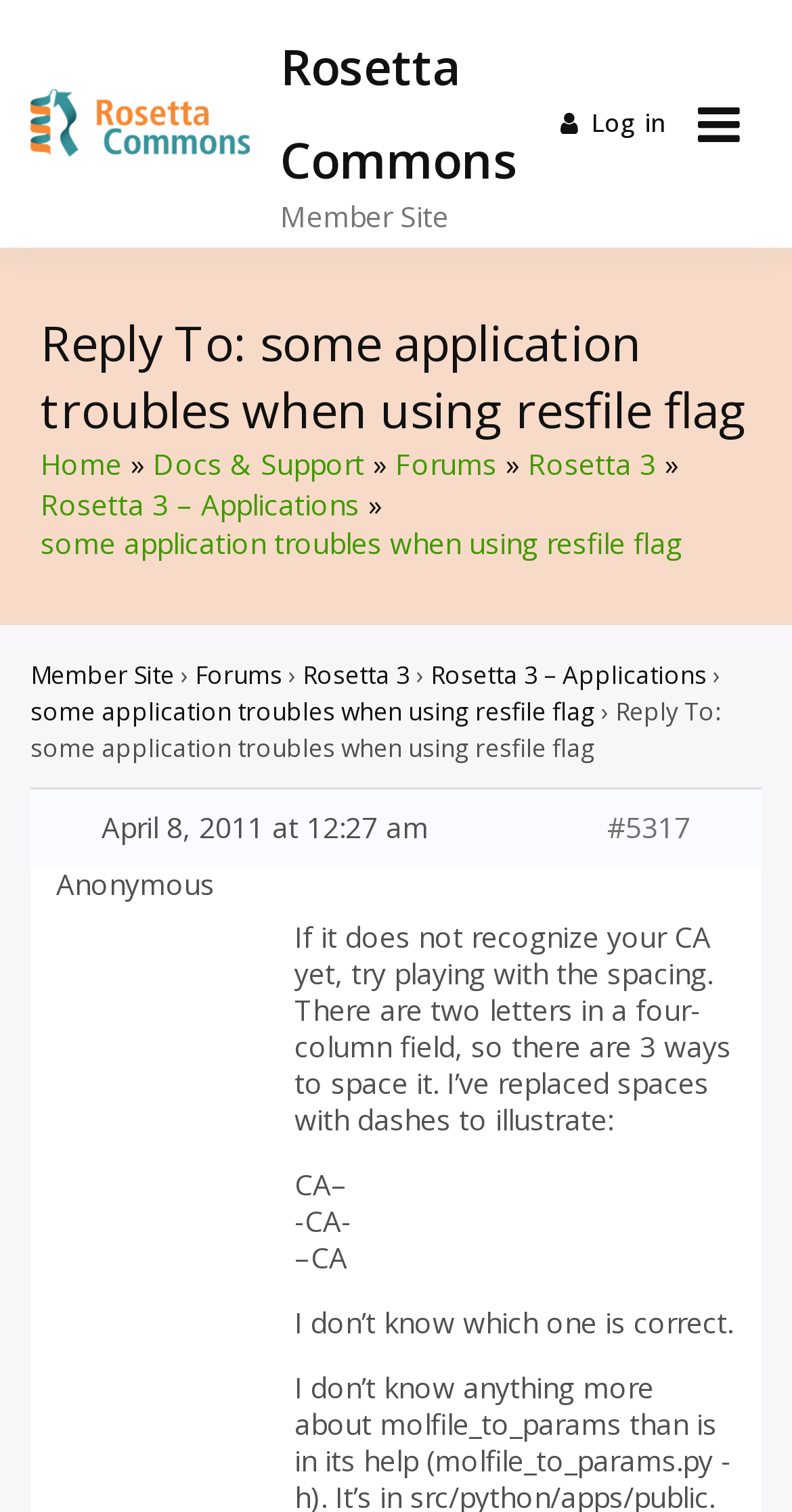Find the bounding box coordinates of the UI element according to this description: "Docs & Support".

[0.193, 0.294, 0.46, 0.319]